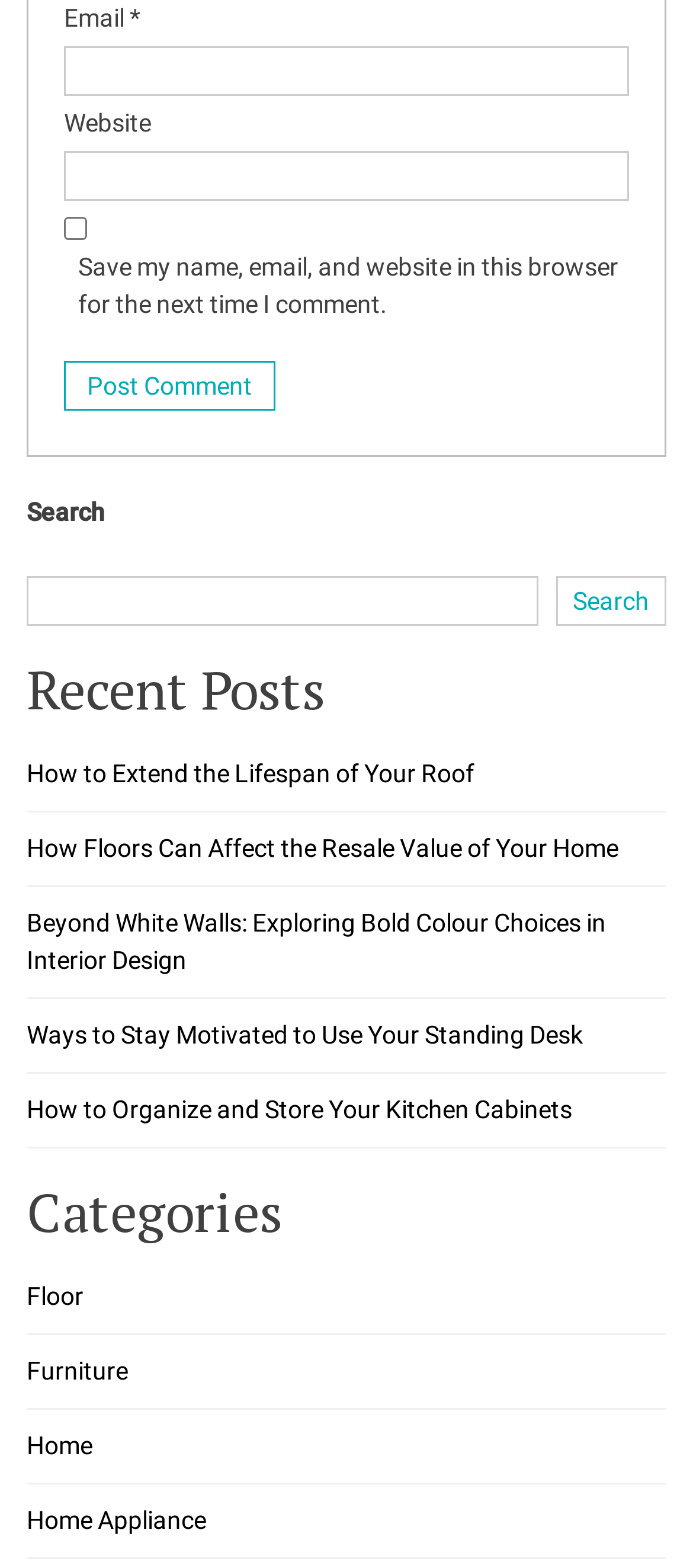What is the category of the link 'How to Extend the Lifespan of Your Roof'?
Using the visual information from the image, give a one-word or short-phrase answer.

Home